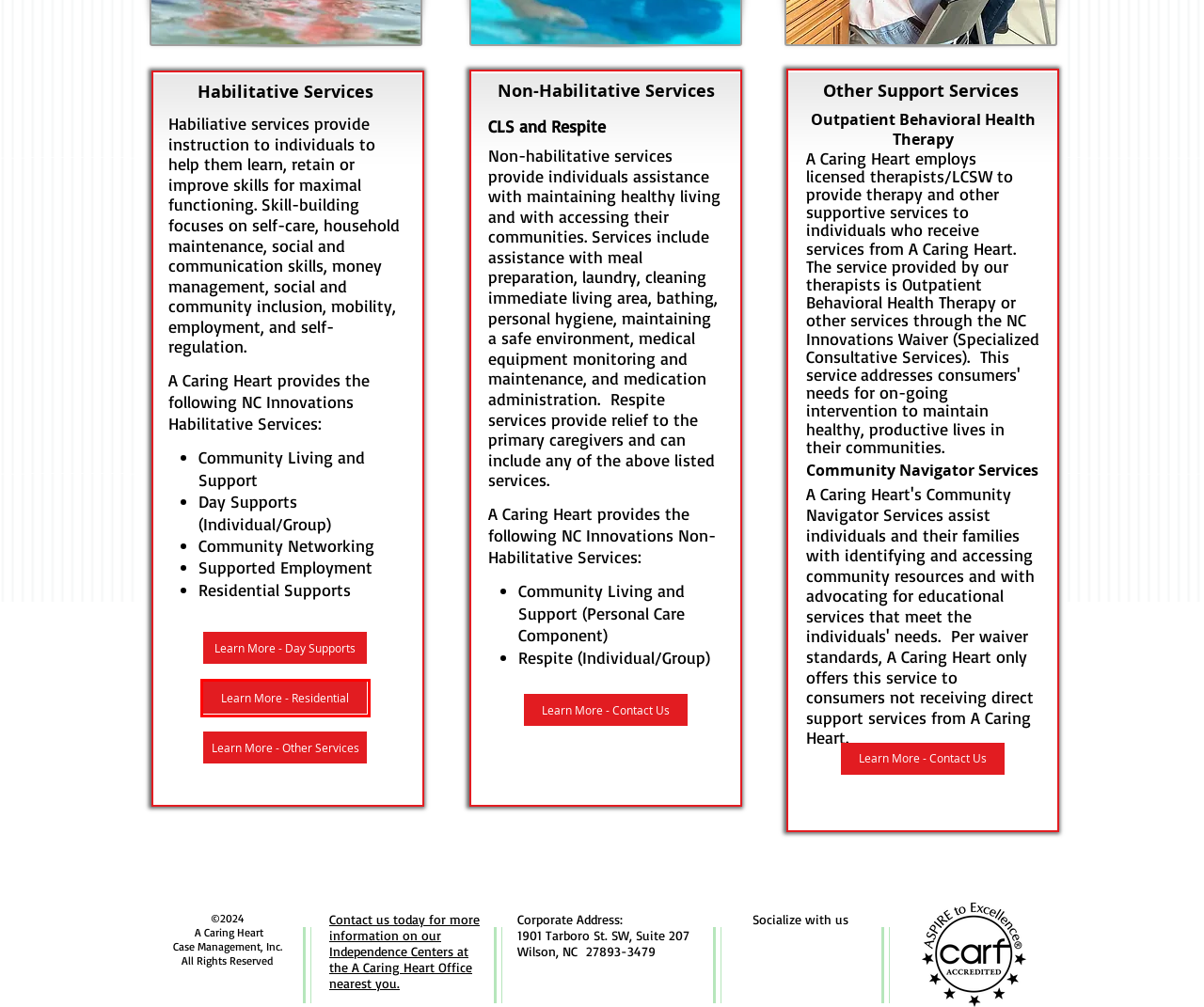You are given a screenshot of a webpage within which there is a red rectangle bounding box. Please choose the best webpage description that matches the new webpage after clicking the selected element in the bounding box. Here are the options:
A. acaringheartinc/otherservcies
B. acaringheartinc.com/workwithach
C. A Caring Heart Inc./ Residential Supports- AFL
D. A Caring Heart Case Management - Who we are
E. acaringheartinc.com/ourteam
F. A Caring Heart Case Management,Inc.
G. acaringheartinc.com/Locations
H. A Caring Heart Inc./Independence Centers

C